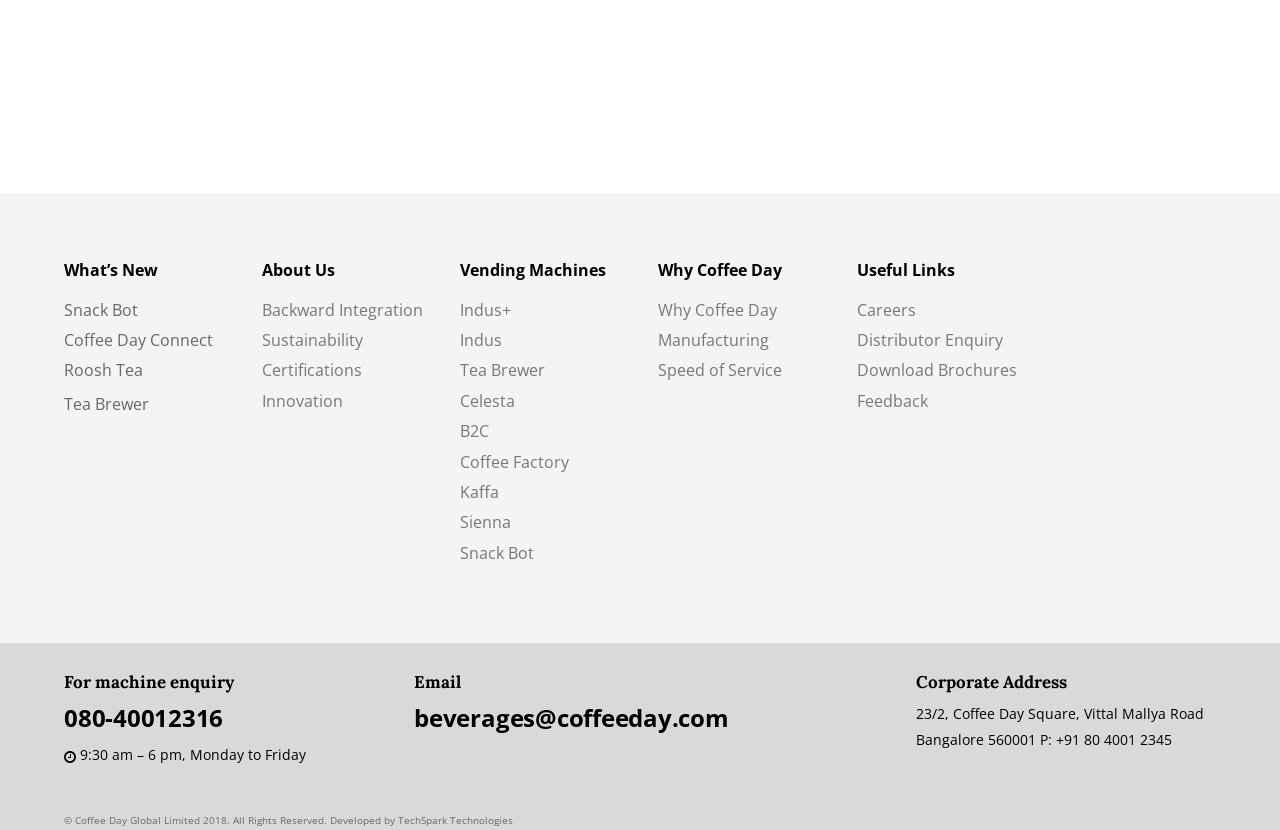Find the bounding box coordinates of the element I should click to carry out the following instruction: "Contact through Email".

[0.324, 0.73, 0.569, 0.77]